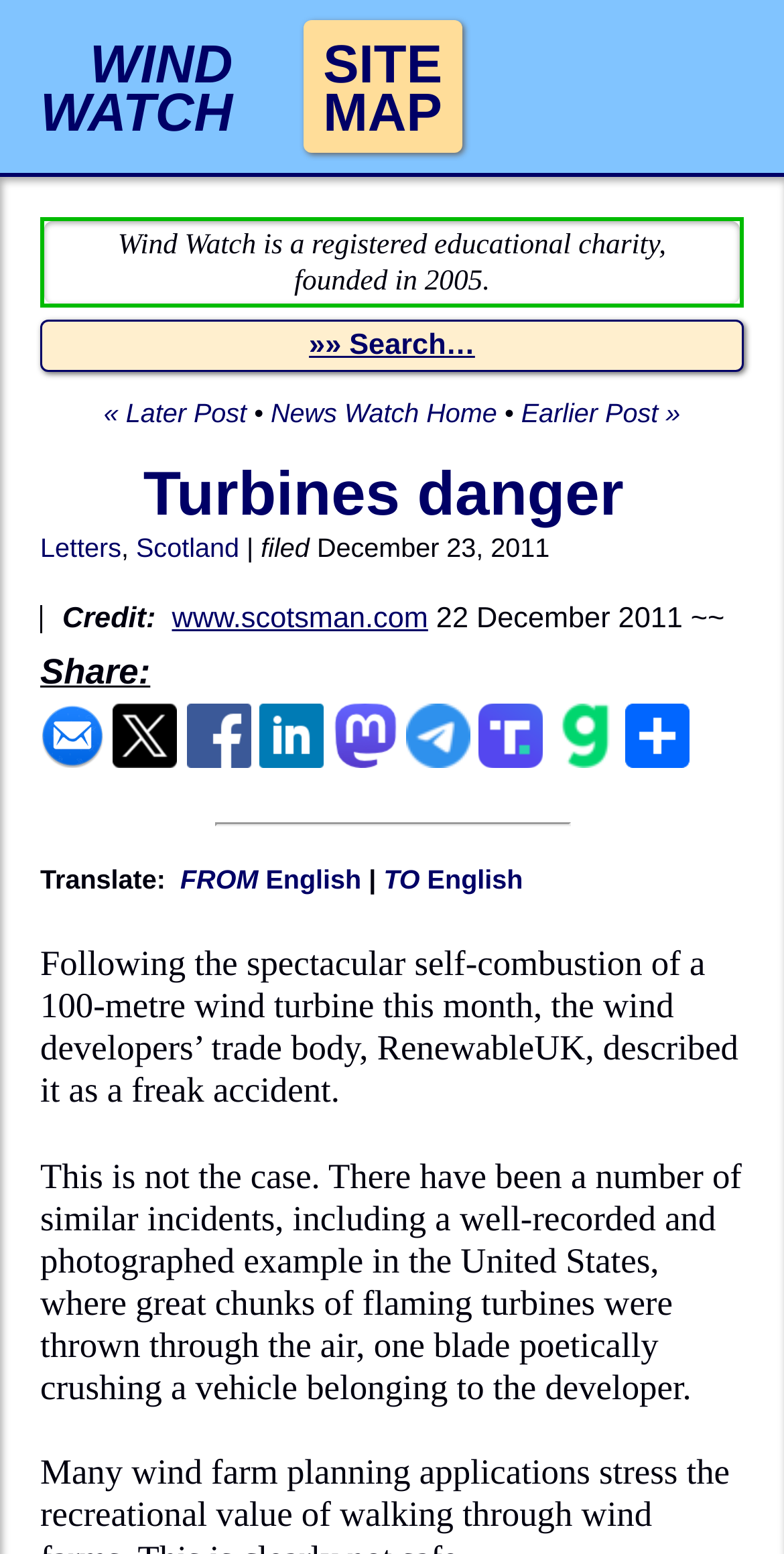Please mark the bounding box coordinates of the area that should be clicked to carry out the instruction: "Go to News Watch Home".

[0.345, 0.256, 0.634, 0.275]